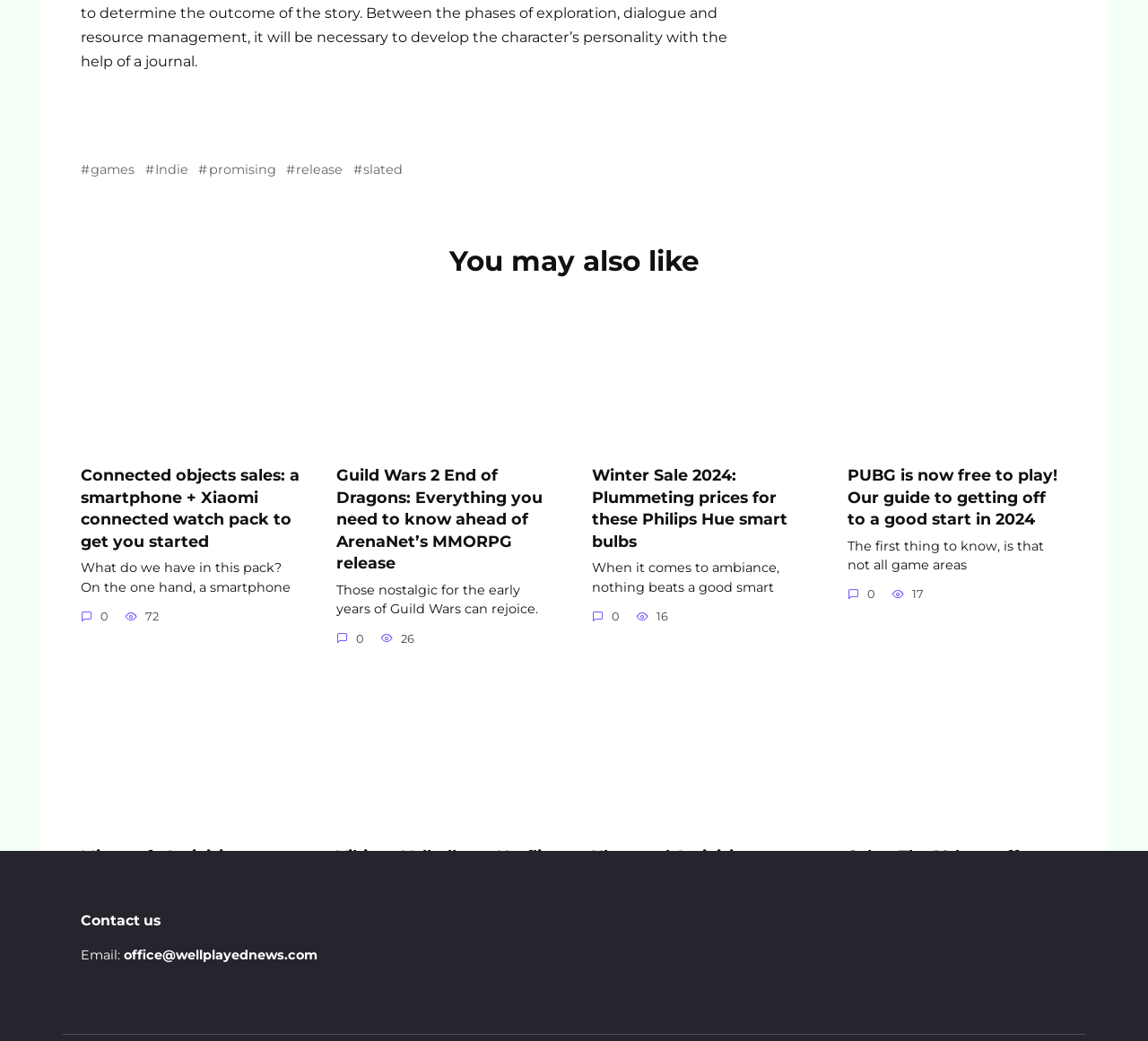Select the bounding box coordinates of the element I need to click to carry out the following instruction: "Read the article about Guild Wars 2 End of Dragons".

[0.293, 0.445, 0.473, 0.551]